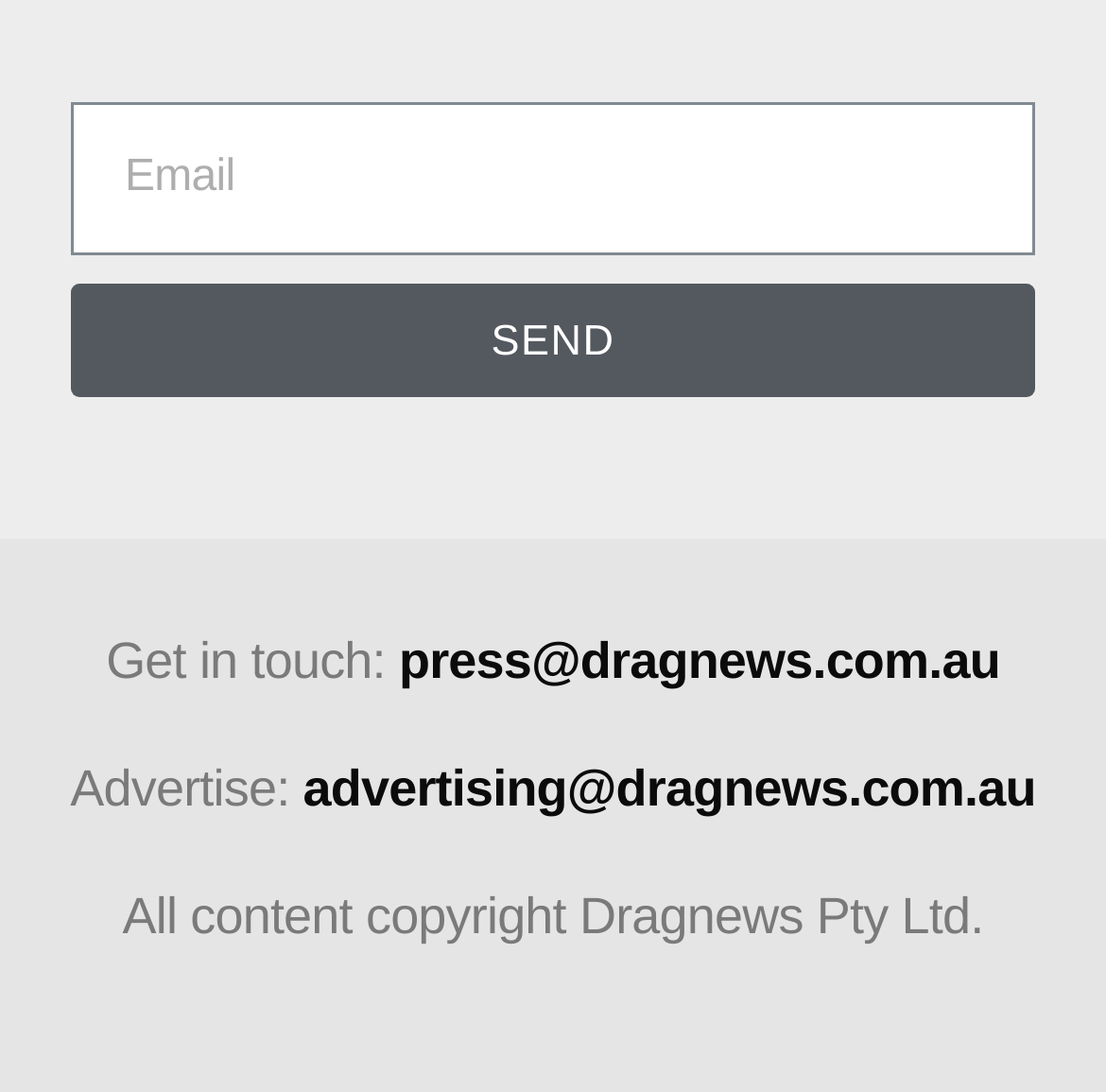Determine the bounding box coordinates for the HTML element mentioned in the following description: "Send". The coordinates should be a list of four floats ranging from 0 to 1, represented as [left, top, right, bottom].

[0.064, 0.26, 0.936, 0.364]